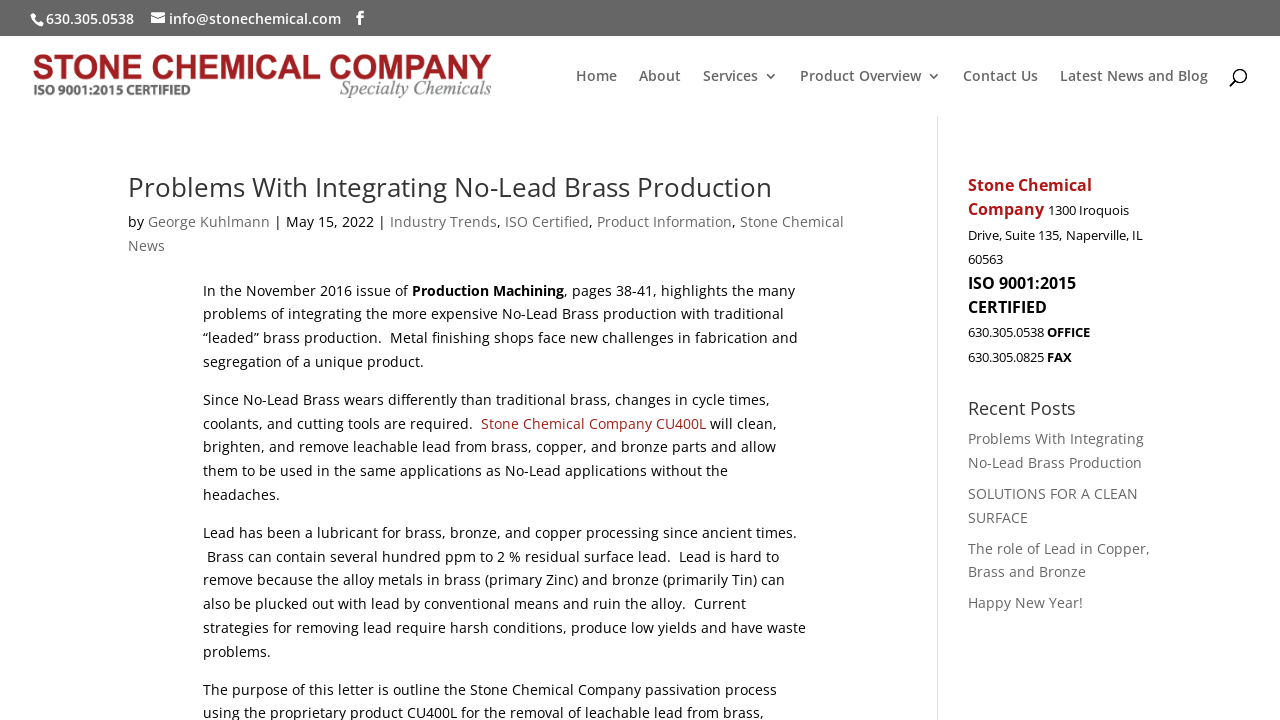Please identify the coordinates of the bounding box for the clickable region that will accomplish this instruction: "Back to the list".

None